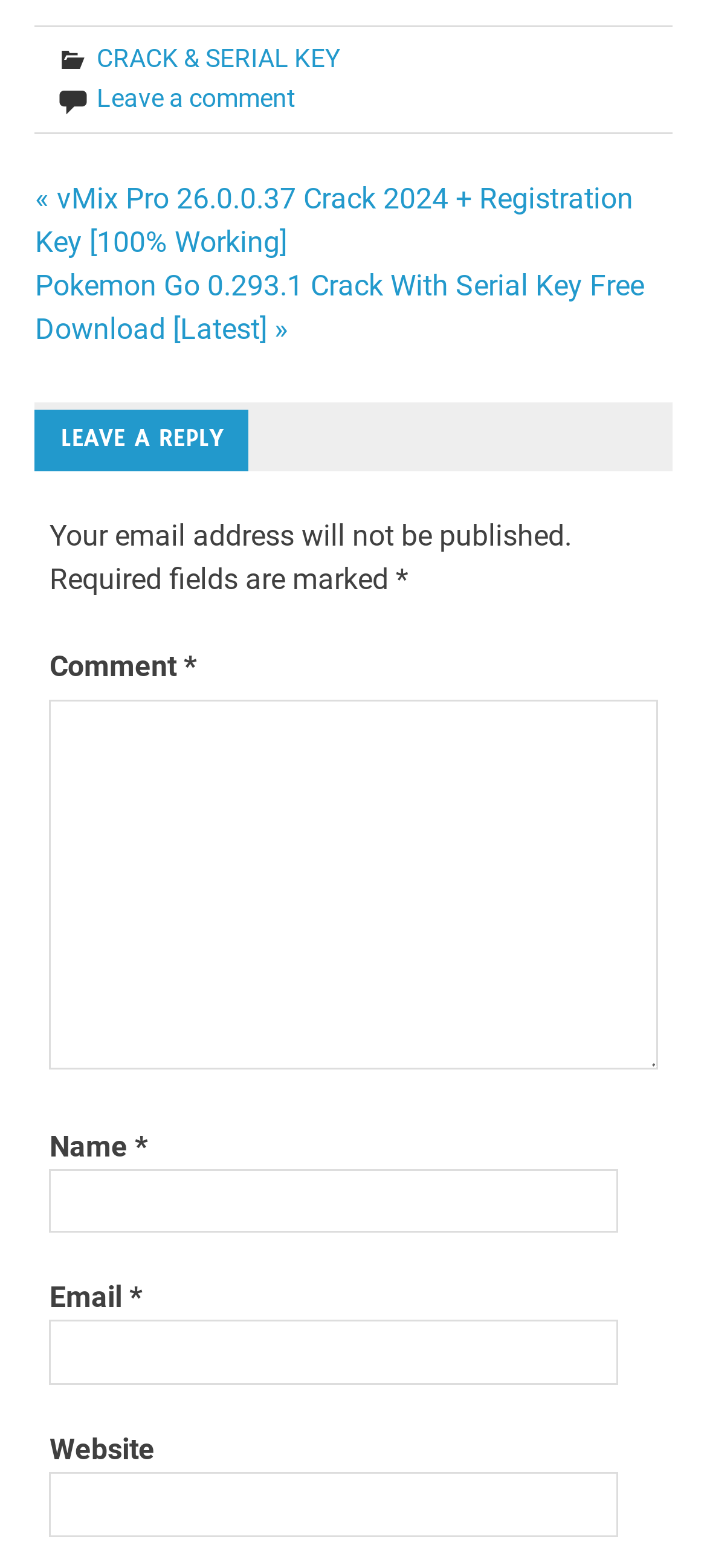Using the given element description, provide the bounding box coordinates (top-left x, top-left y, bottom-right x, bottom-right y) for the corresponding UI element in the screenshot: CRACK & SERIAL KEY

[0.137, 0.027, 0.48, 0.046]